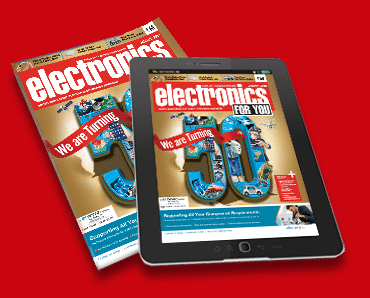Offer an in-depth caption that covers the entire scene depicted in the image.

The image showcases a vibrant promotional display for "Electronics For You," emphasizing a milestone celebration as indicated by the prominent "50" featured prominently on both a physical magazine and a digital tablet version. The magazine, positioned against a striking red background, highlights the publication's anniversary with the tagline "We are Turning 50!" emphasizing its enduring legacy in the electronics field. This dual presentation not only captures the evolution of the magazine from print to digital but also reflects its commitment to delivering valuable content to electronics enthusiasts and professionals alike. The design incorporates visually appealing elements that attract attention, celebrating the publication’s rich history and future prospects.